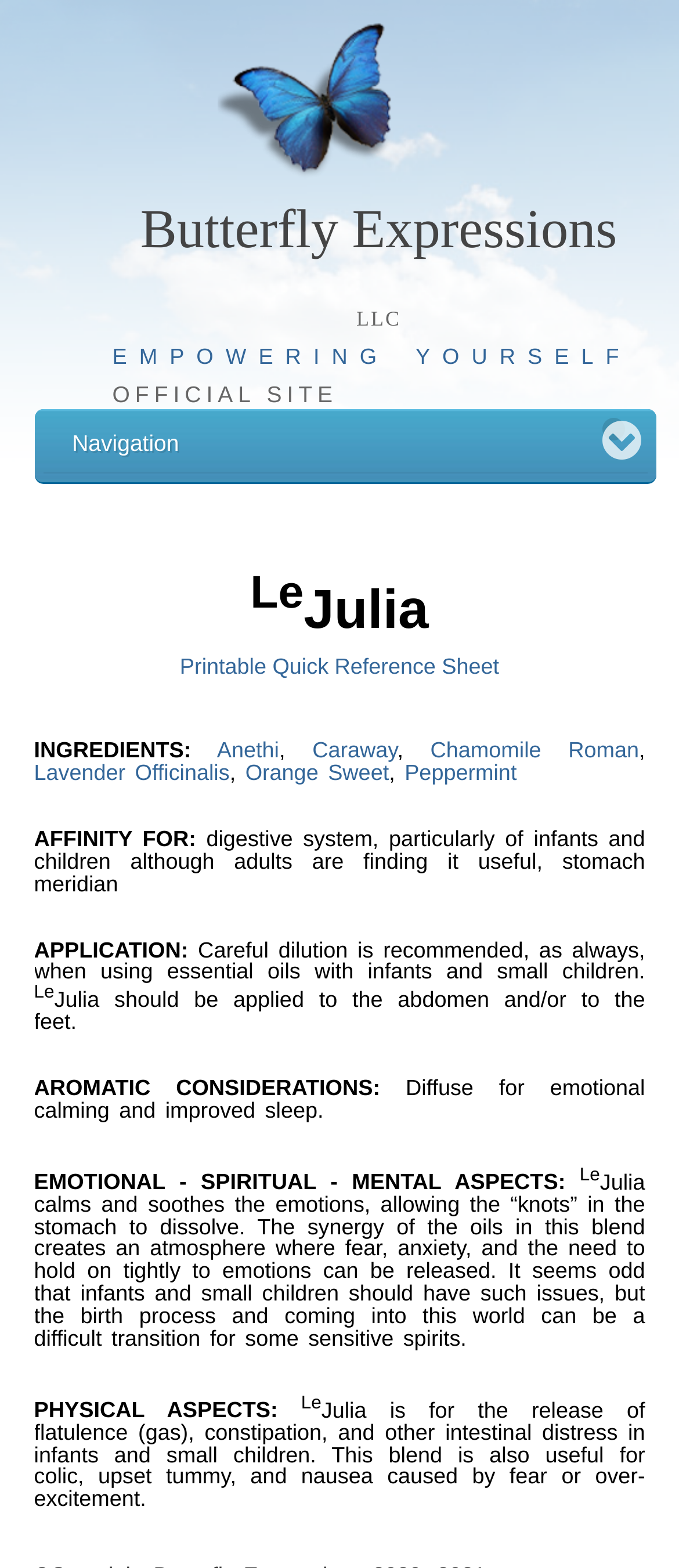What is the recommended application of Julia blend?
Based on the image content, provide your answer in one word or a short phrase.

Abdomen and/or feet